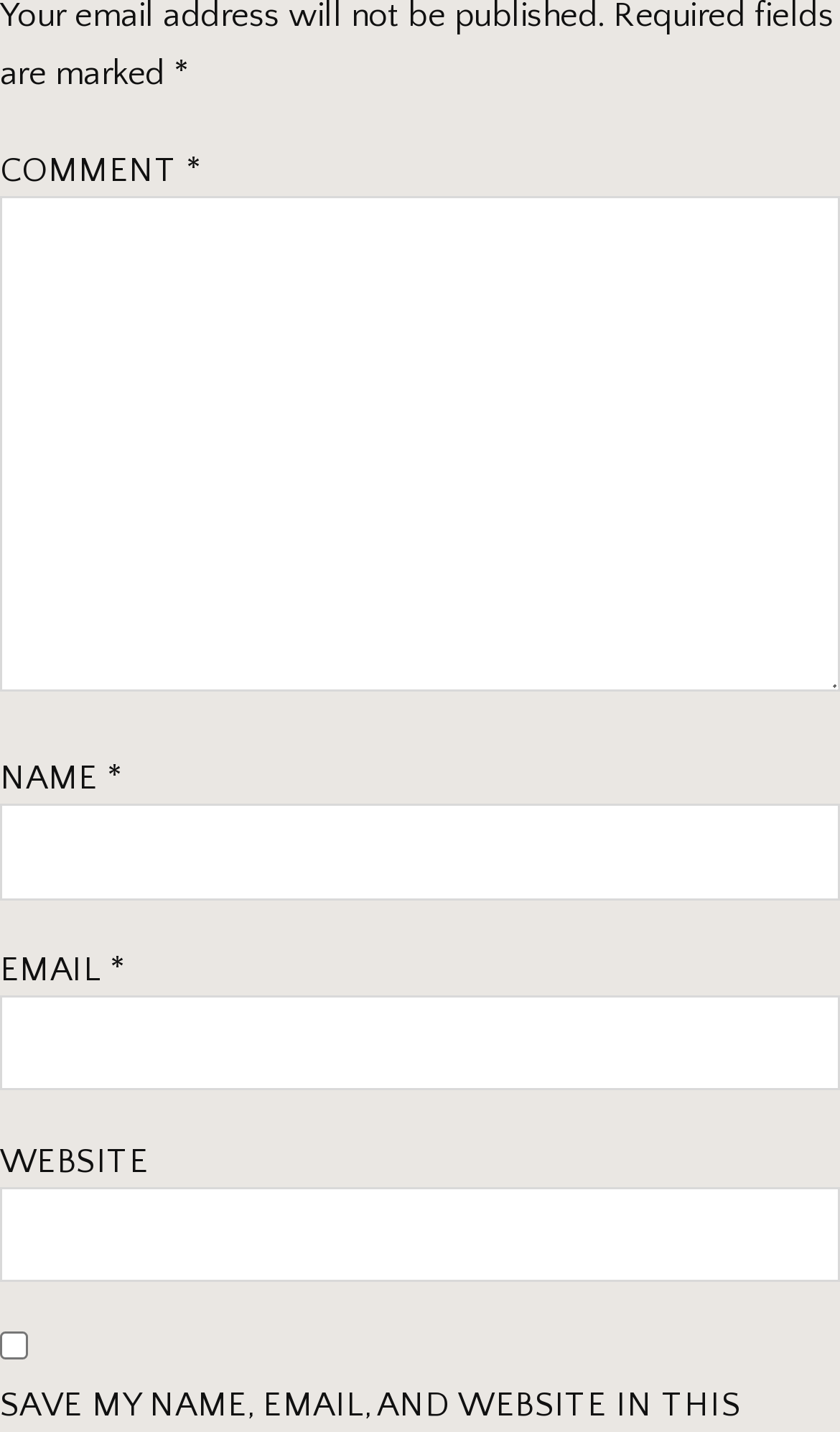Respond to the following question using a concise word or phrase: 
Is the WEBSITE field required?

No